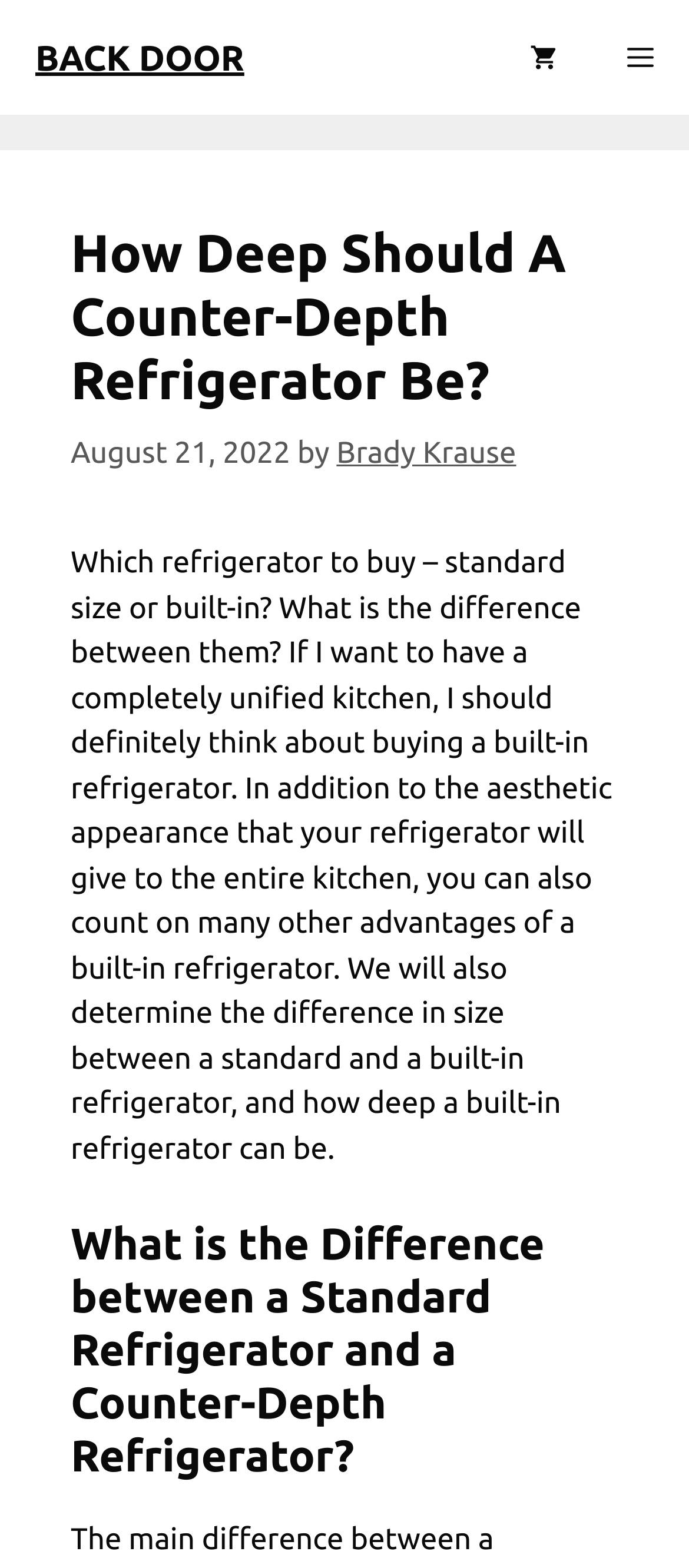Locate the bounding box of the UI element described in the following text: "BACK DOOR".

[0.051, 0.0, 0.355, 0.073]